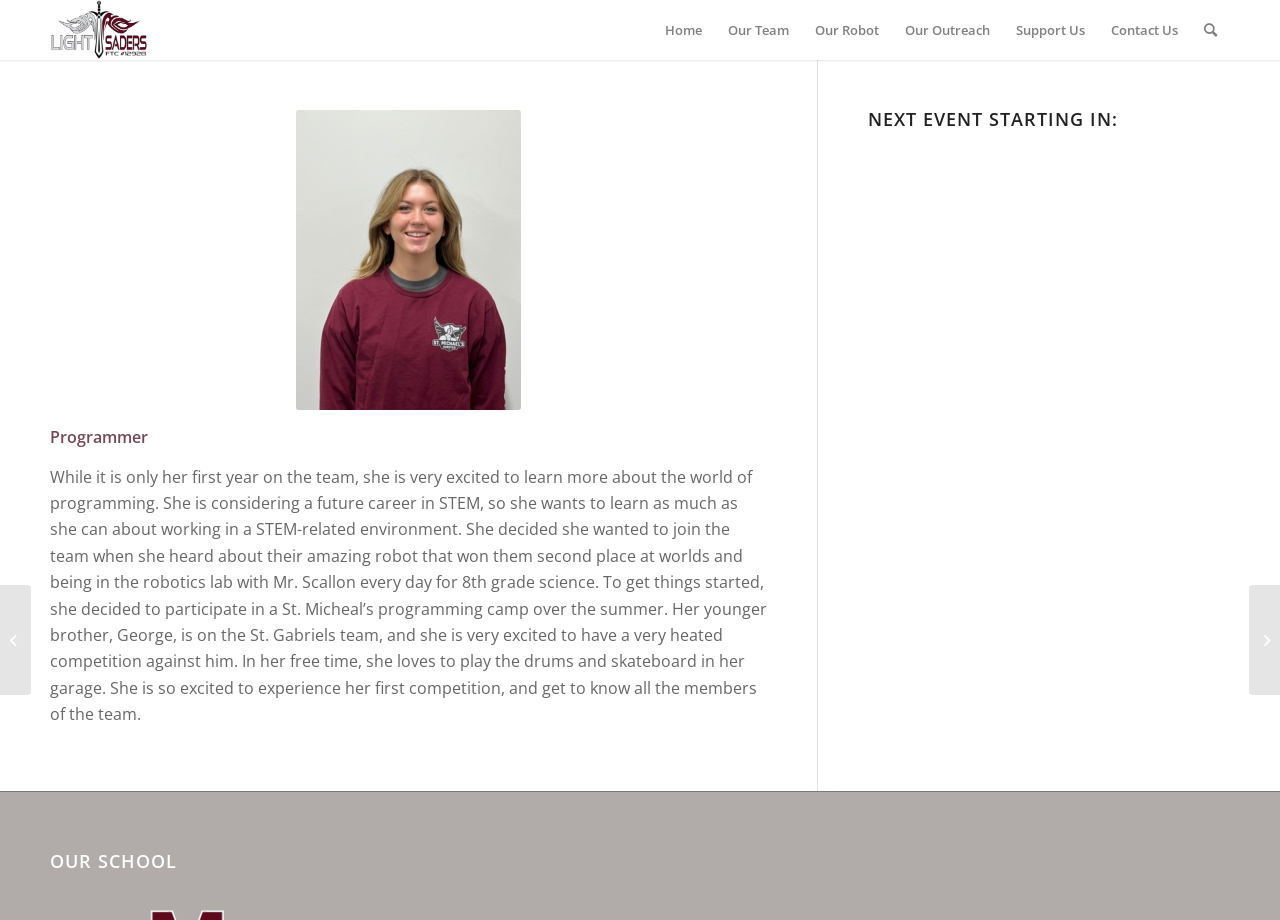Could you specify the bounding box coordinates for the clickable section to complete the following instruction: "Visit William Robertson's page"?

[0.0, 0.636, 0.024, 0.755]